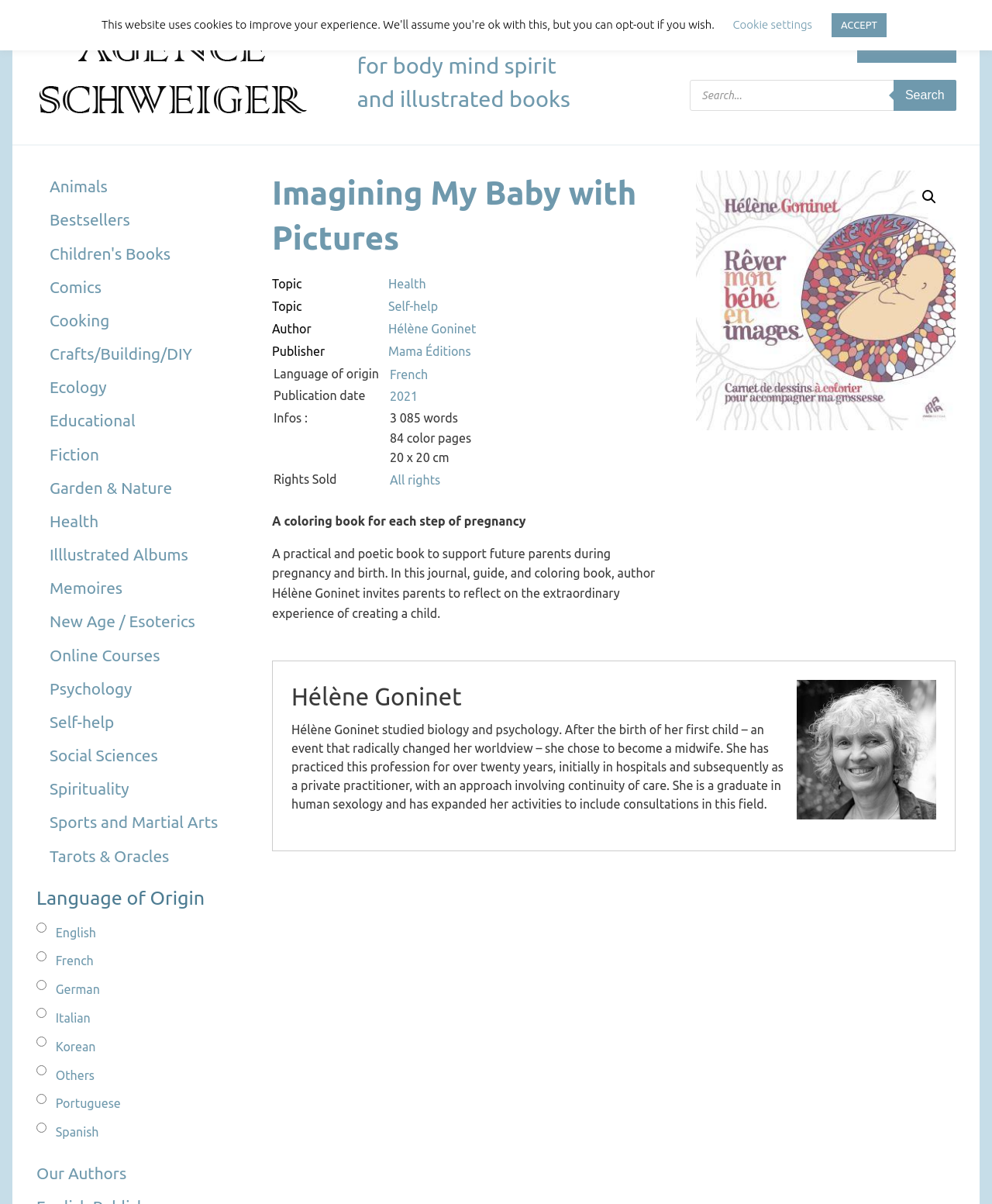Find the bounding box coordinates of the clickable element required to execute the following instruction: "View general safety products". Provide the coordinates as four float numbers between 0 and 1, i.e., [left, top, right, bottom].

None